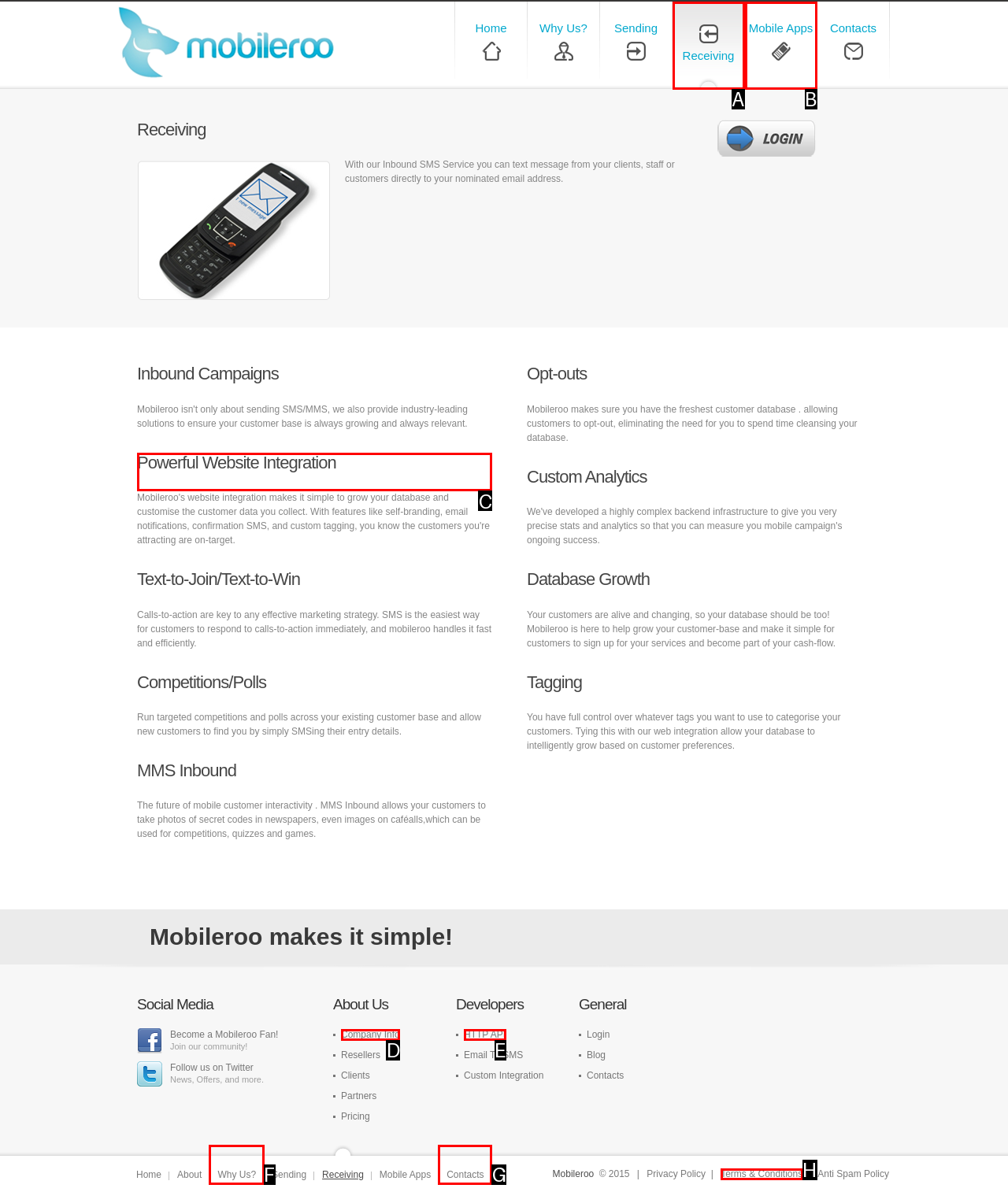Among the marked elements in the screenshot, which letter corresponds to the UI element needed for the task: Learn about 'Powerful Website Integration'?

C